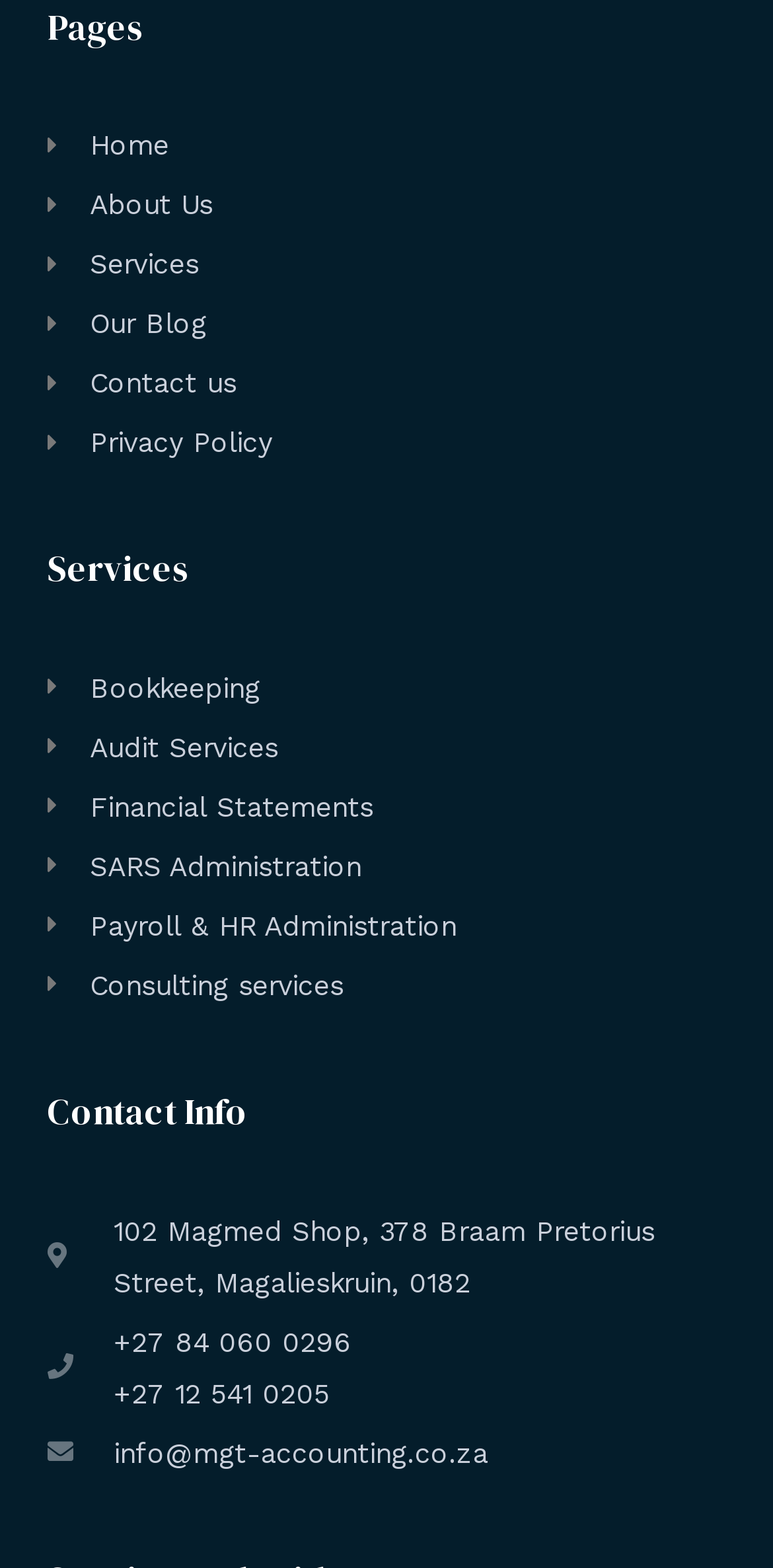Please find the bounding box coordinates of the element that you should click to achieve the following instruction: "View About Us". The coordinates should be presented as four float numbers between 0 and 1: [left, top, right, bottom].

[0.062, 0.114, 0.938, 0.147]